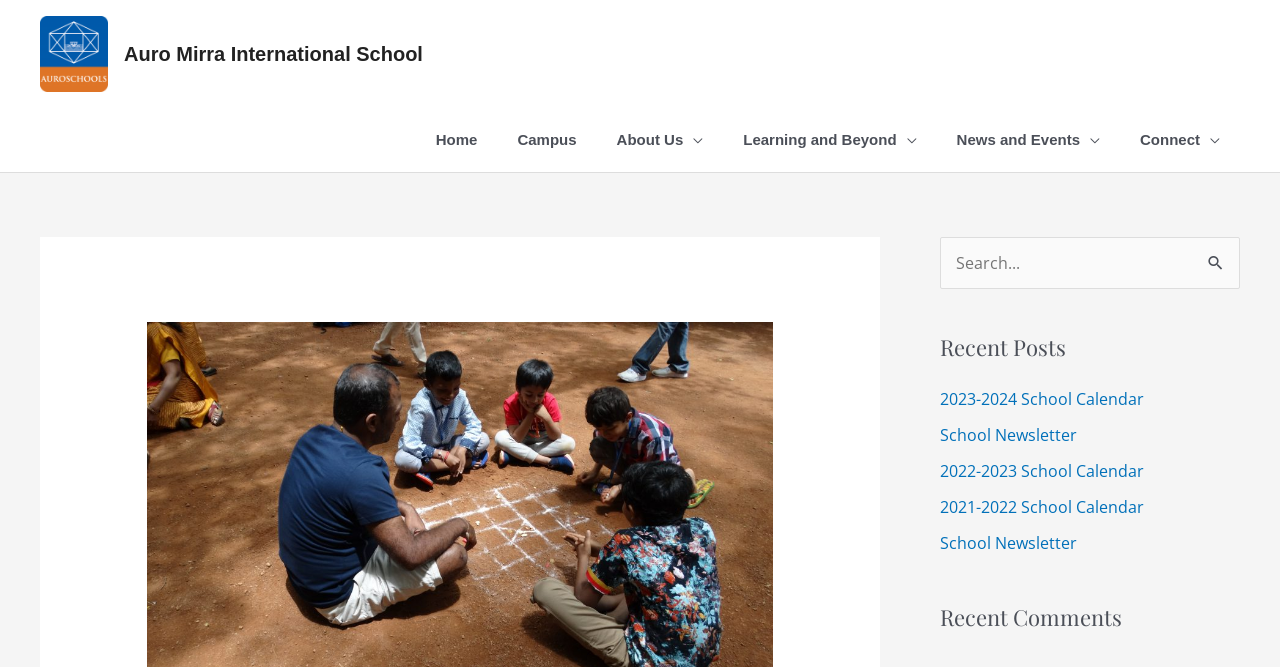Write an extensive caption that covers every aspect of the webpage.

The webpage is about Knowledge Fest 2019-20 at Auro Mirra International School. At the top left, there is a link and an image, both with the same name as the school. Below them, there is a navigation menu with six links: Home, Campus, About Us, Learning and Beyond, News and Events, and Connect.

To the right of the navigation menu, there is a search bar with a label "Search for:" and a search button. Below the search bar, there are three sections. The first section is titled "Recent Posts" and contains four links to school-related news, including school calendars and newsletters. The second section is titled "Recent Comments" and is currently empty.

The overall structure of the webpage is divided into two main columns, with the navigation menu and search bar on the left, and the recent posts and comments sections on the right. The layout is clean and easy to navigate, with clear headings and concise text.